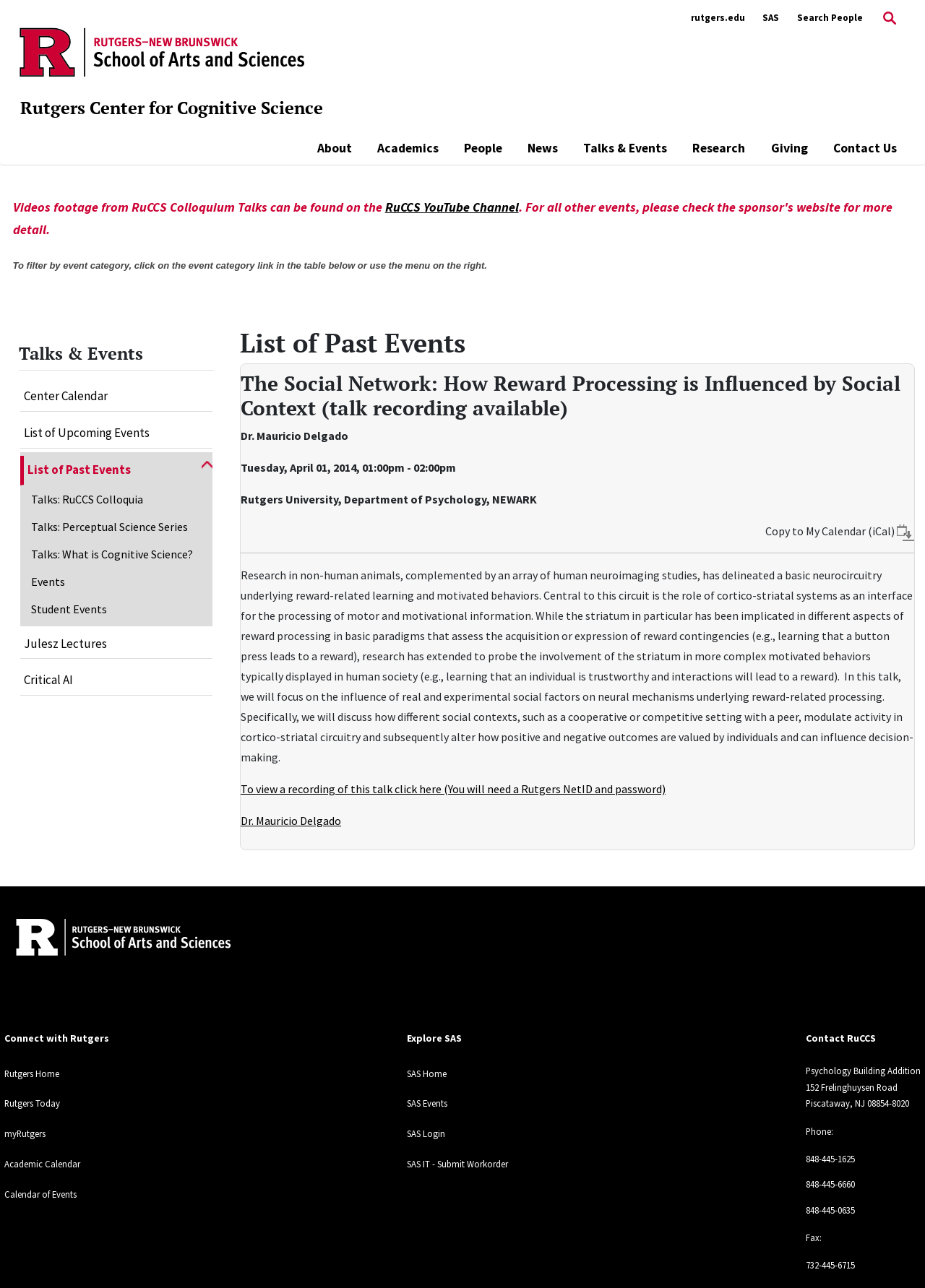Identify the first-level heading on the webpage and generate its text content.

List of Past Events